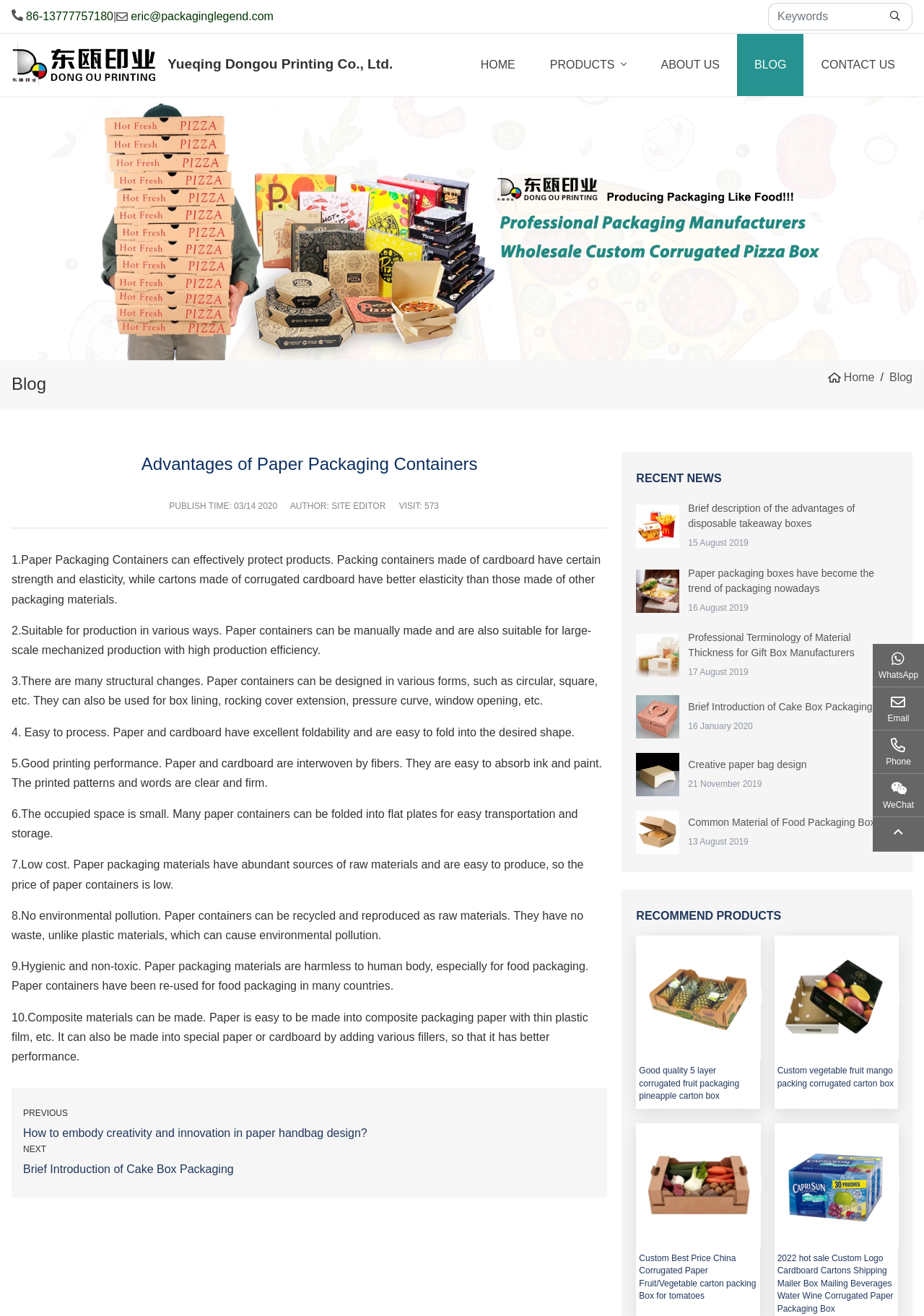How many recent news articles are displayed on the webpage?
Please interpret the details in the image and answer the question thoroughly.

The webpage displays 5 recent news articles, each with a heading, image, and publish time, under the 'RECENT NEWS' section.